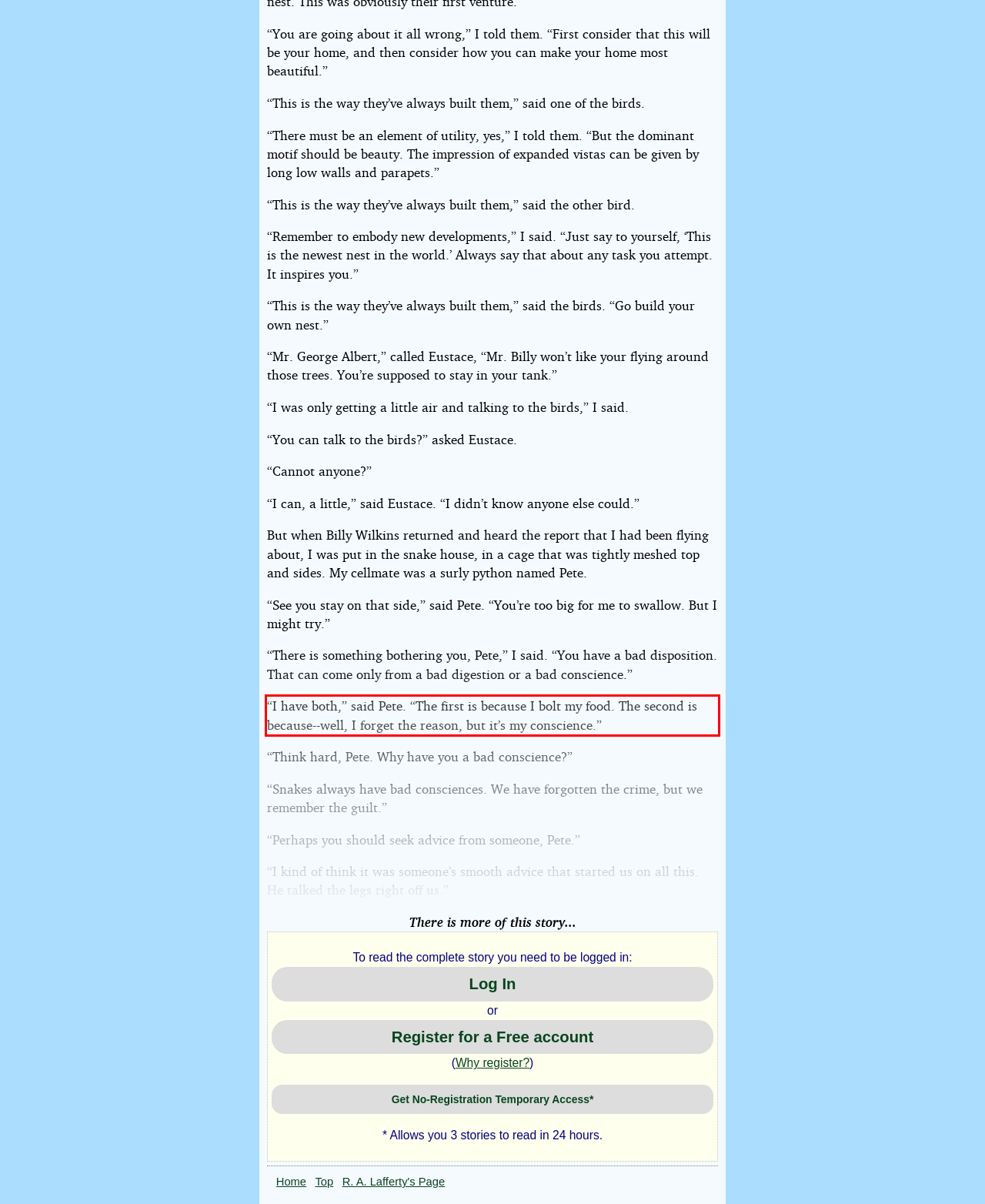Within the screenshot of the webpage, locate the red bounding box and use OCR to identify and provide the text content inside it.

“I have both,” said Pete. “The first is because I bolt my food. The second is because--well, I forget the reason, but it’s my conscience.”